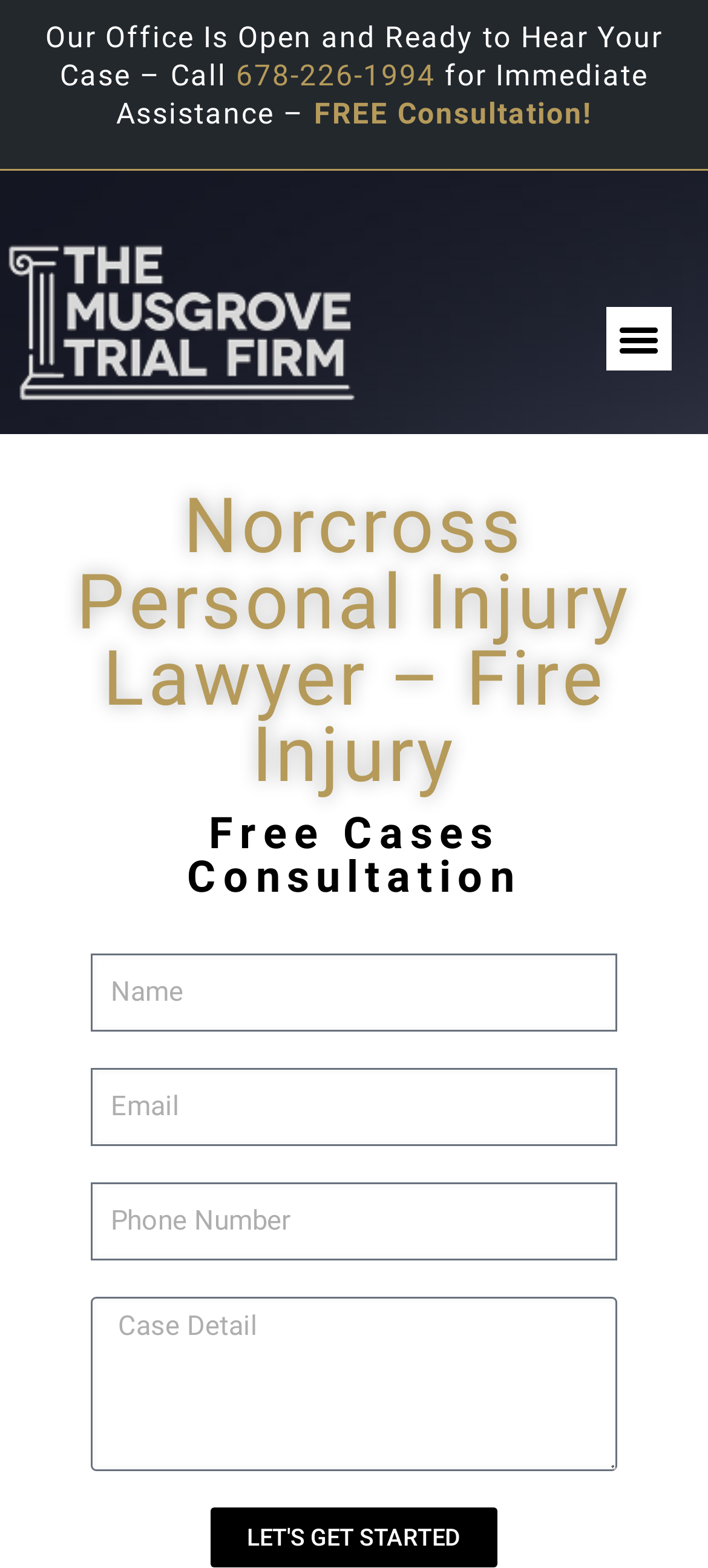Select the bounding box coordinates of the element I need to click to carry out the following instruction: "Enter your name".

[0.128, 0.608, 0.872, 0.658]